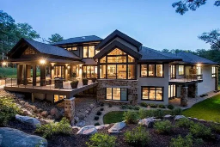What is the purpose of the large windows?
Answer the question based on the image using a single word or a brief phrase.

To maximize natural light